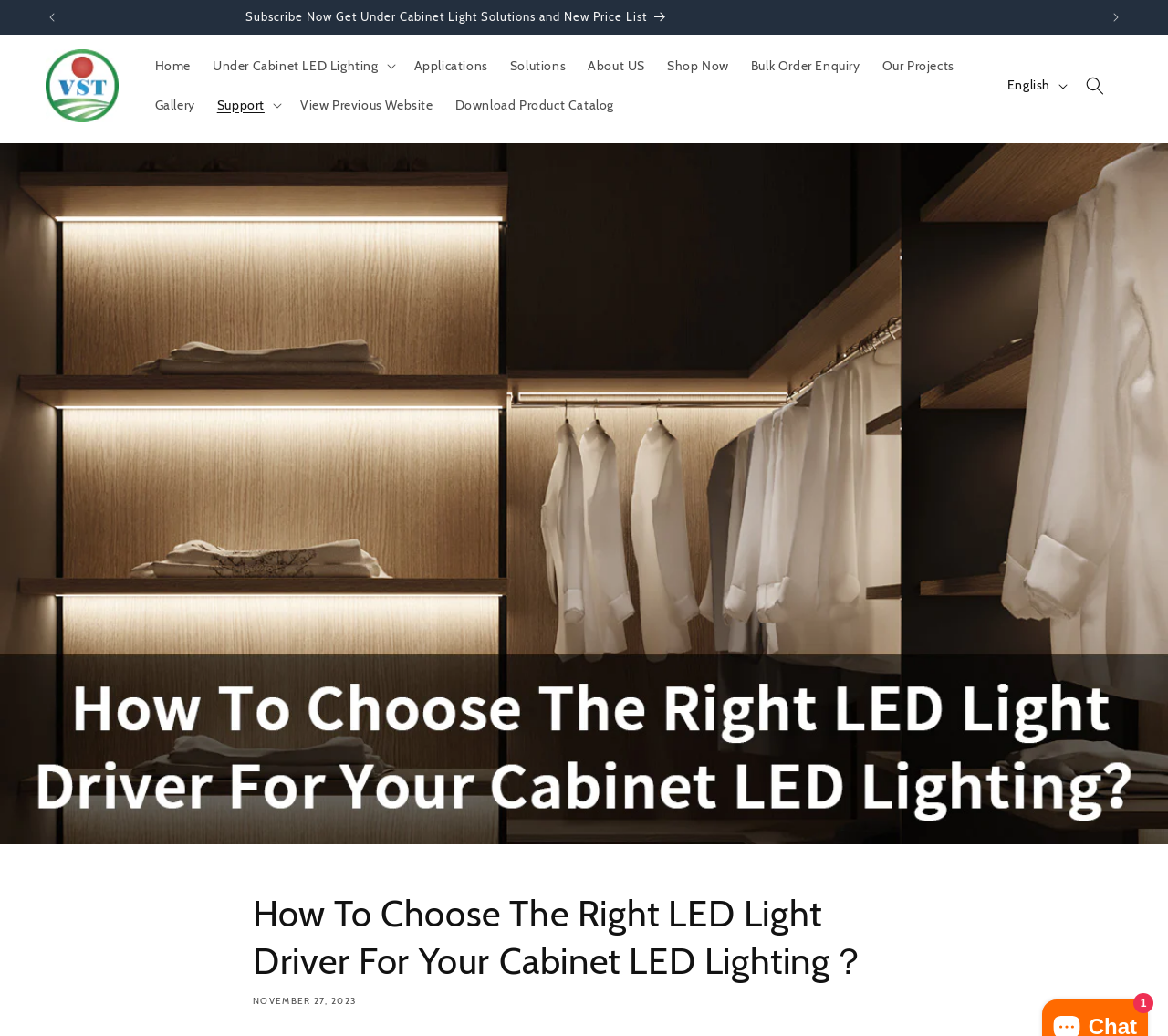Find the bounding box coordinates of the clickable element required to execute the following instruction: "View under cabinet LED lighting". Provide the coordinates as four float numbers between 0 and 1, i.e., [left, top, right, bottom].

[0.173, 0.045, 0.345, 0.082]